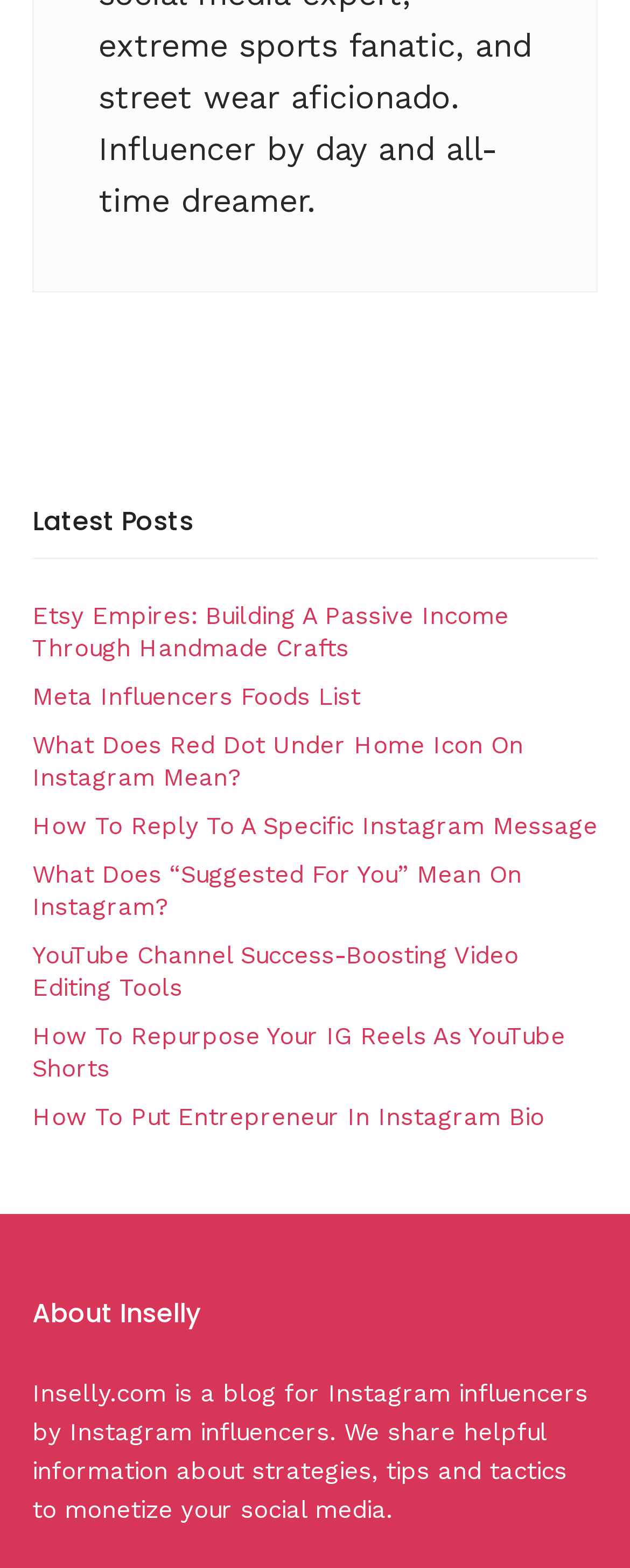Find and indicate the bounding box coordinates of the region you should select to follow the given instruction: "Check the article about YouTube Channel Success".

[0.051, 0.6, 0.823, 0.639]